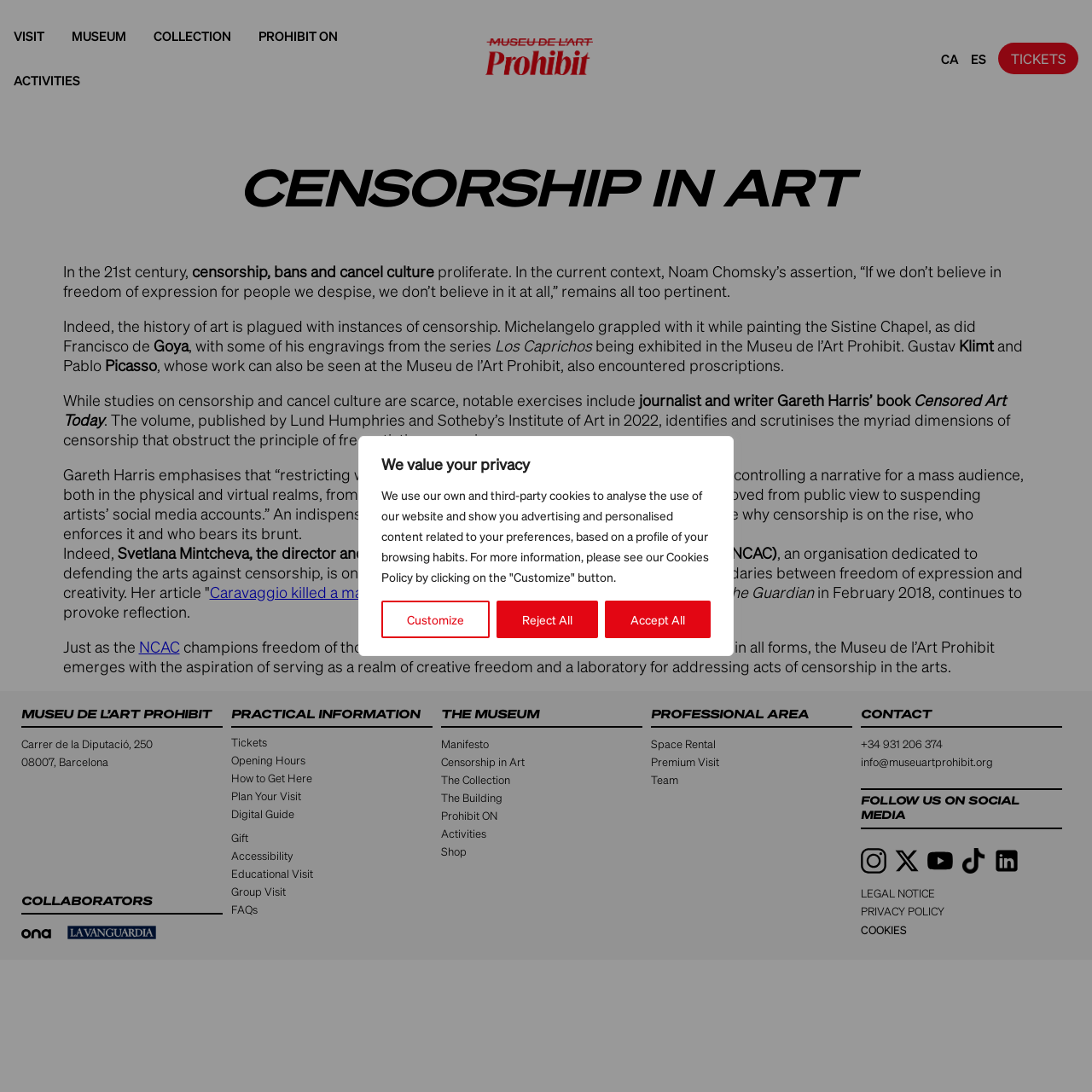Please locate the bounding box coordinates of the element's region that needs to be clicked to follow the instruction: "plan your visit". The bounding box coordinates should be provided as four float numbers between 0 and 1, i.e., [left, top, right, bottom].

[0.212, 0.72, 0.286, 0.736]